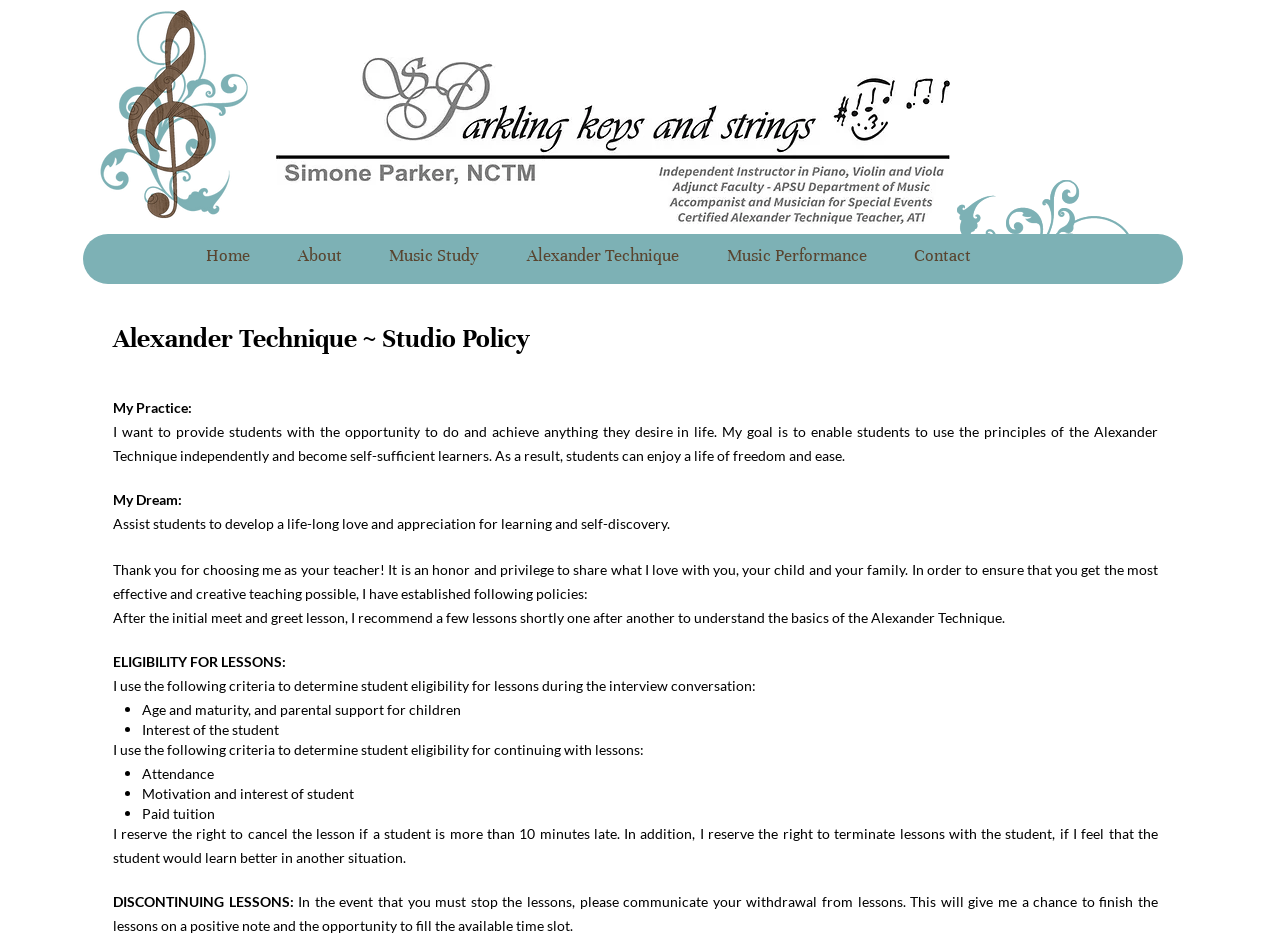What are the criteria for student eligibility for lessons?
Could you give a comprehensive explanation in response to this question?

According to the webpage, the criteria for student eligibility for lessons include age and maturity, interest of the student, and parental support for children, which are determined during the interview conversation.